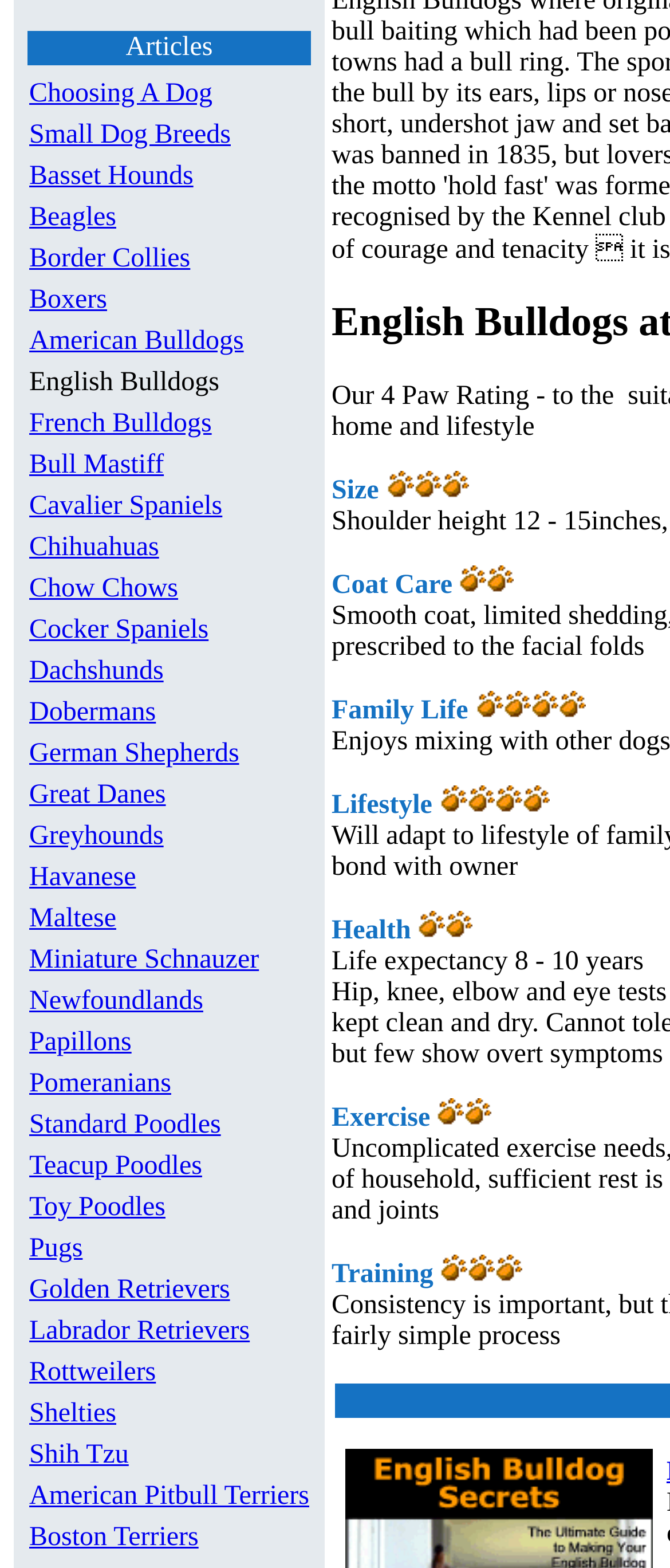Give a concise answer using only one word or phrase for this question:
What is the life expectancy of the dog breed?

8 - 10 years